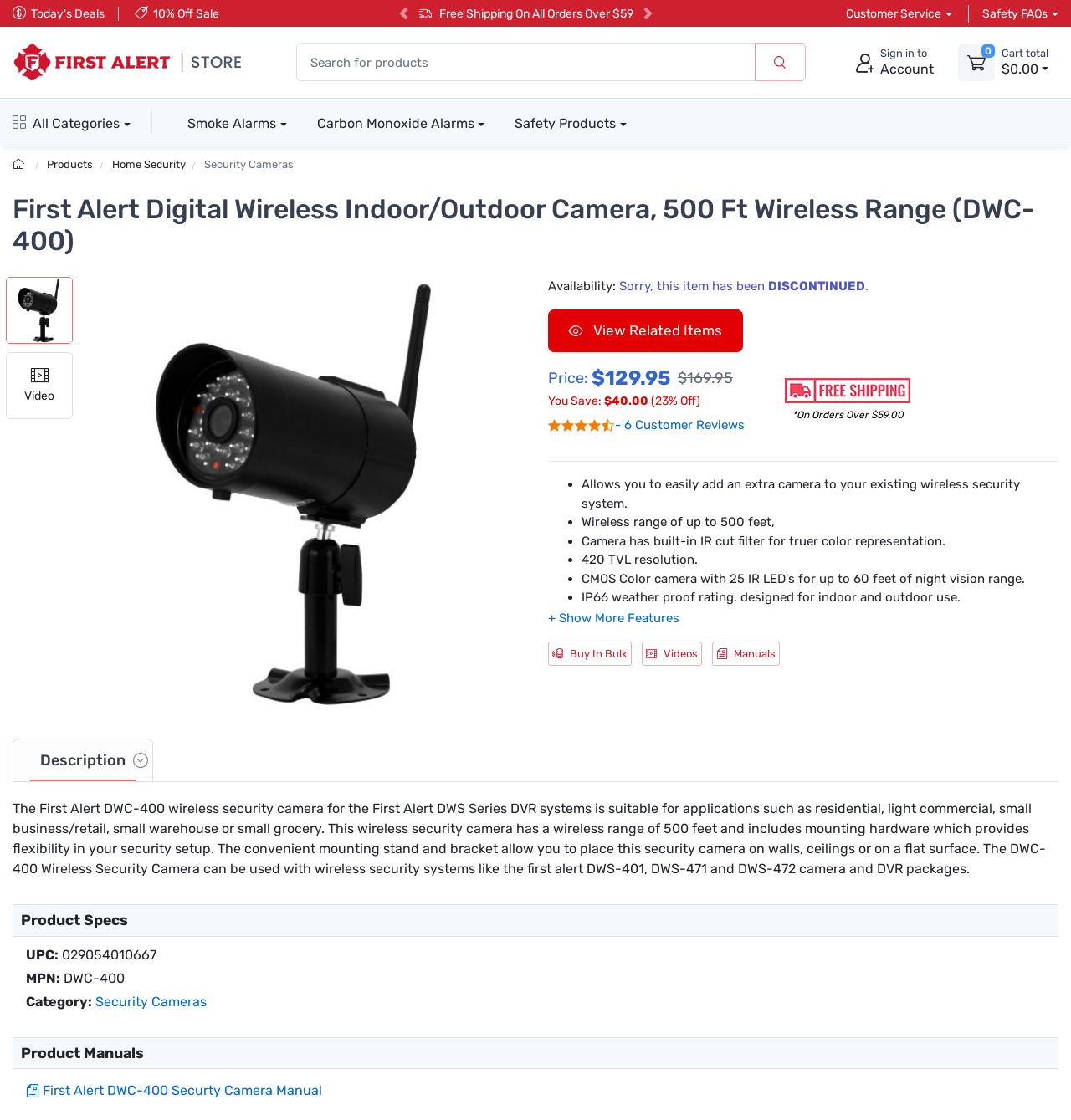Determine the primary headline of the webpage.

First Alert Digital Wireless Indoor/Outdoor Camera, 500 Ft Wireless Range (DWC-400)